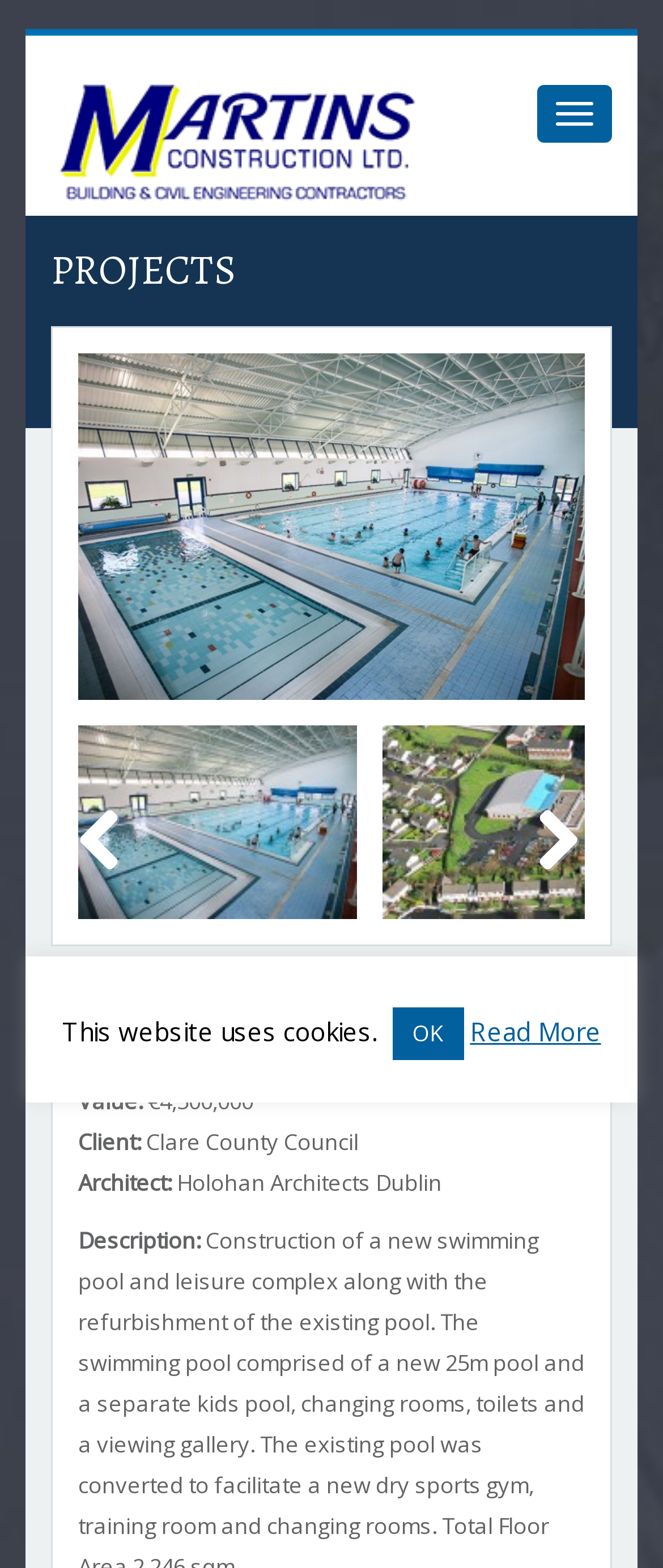Who is the client of the project?
Using the information from the image, give a concise answer in one word or a short phrase.

Clare County Council